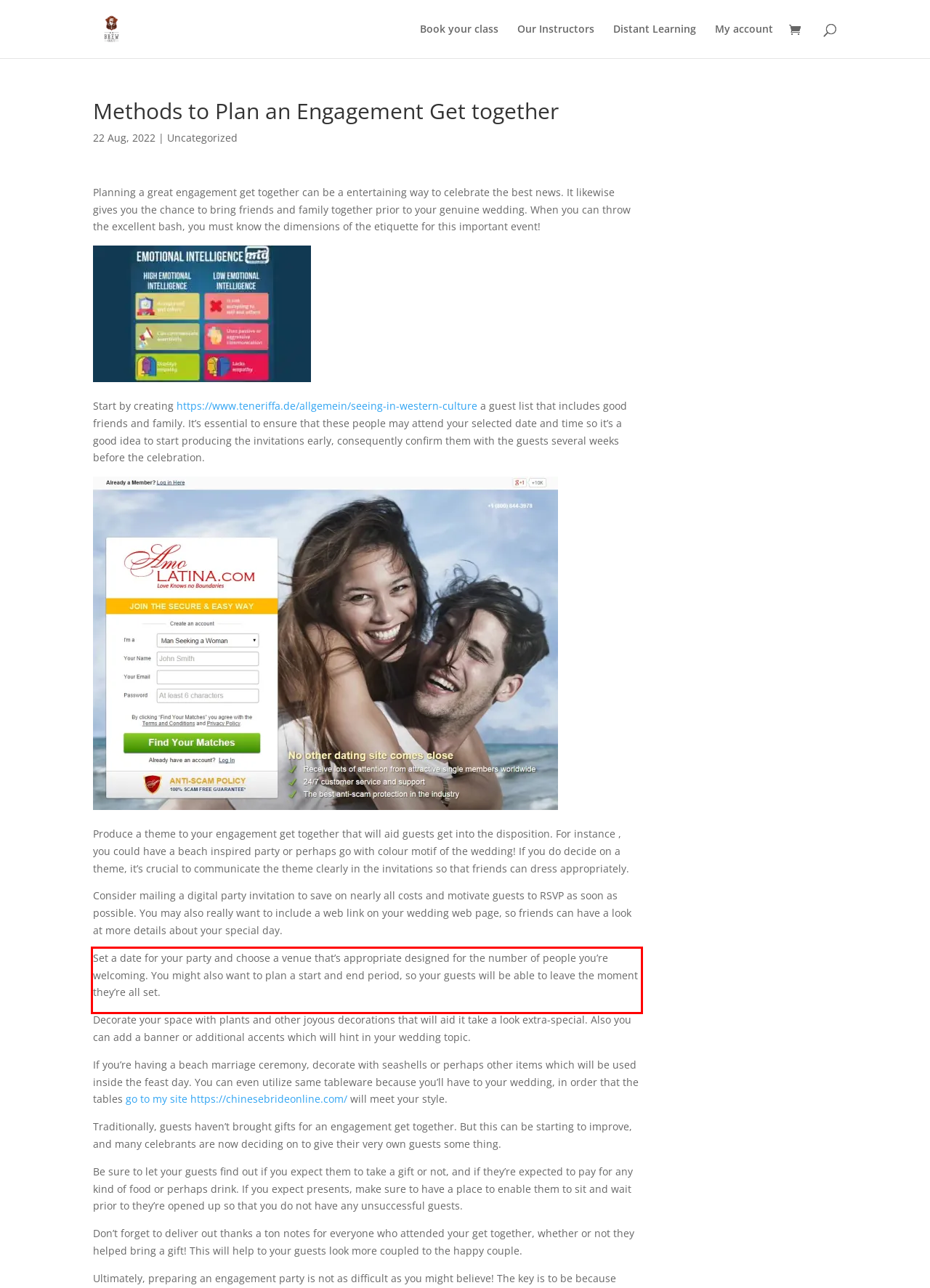Please analyze the screenshot of a webpage and extract the text content within the red bounding box using OCR.

Set a date for your party and choose a venue that’s appropriate designed for the number of people you’re welcoming. You might also want to plan a start and end period, so your guests will be able to leave the moment they’re all set.